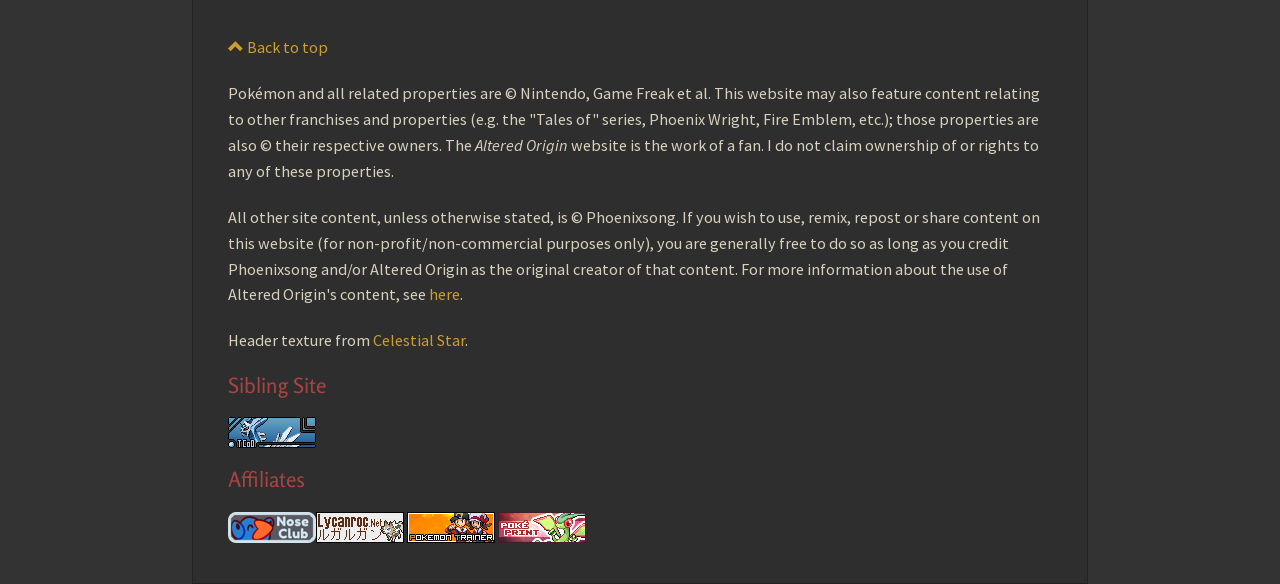Using the given description, provide the bounding box coordinates formatted as (top-left x, top-left y, bottom-right x, bottom-right y), with all values being floating point numbers between 0 and 1. Description: Back to top

[0.178, 0.064, 0.256, 0.098]